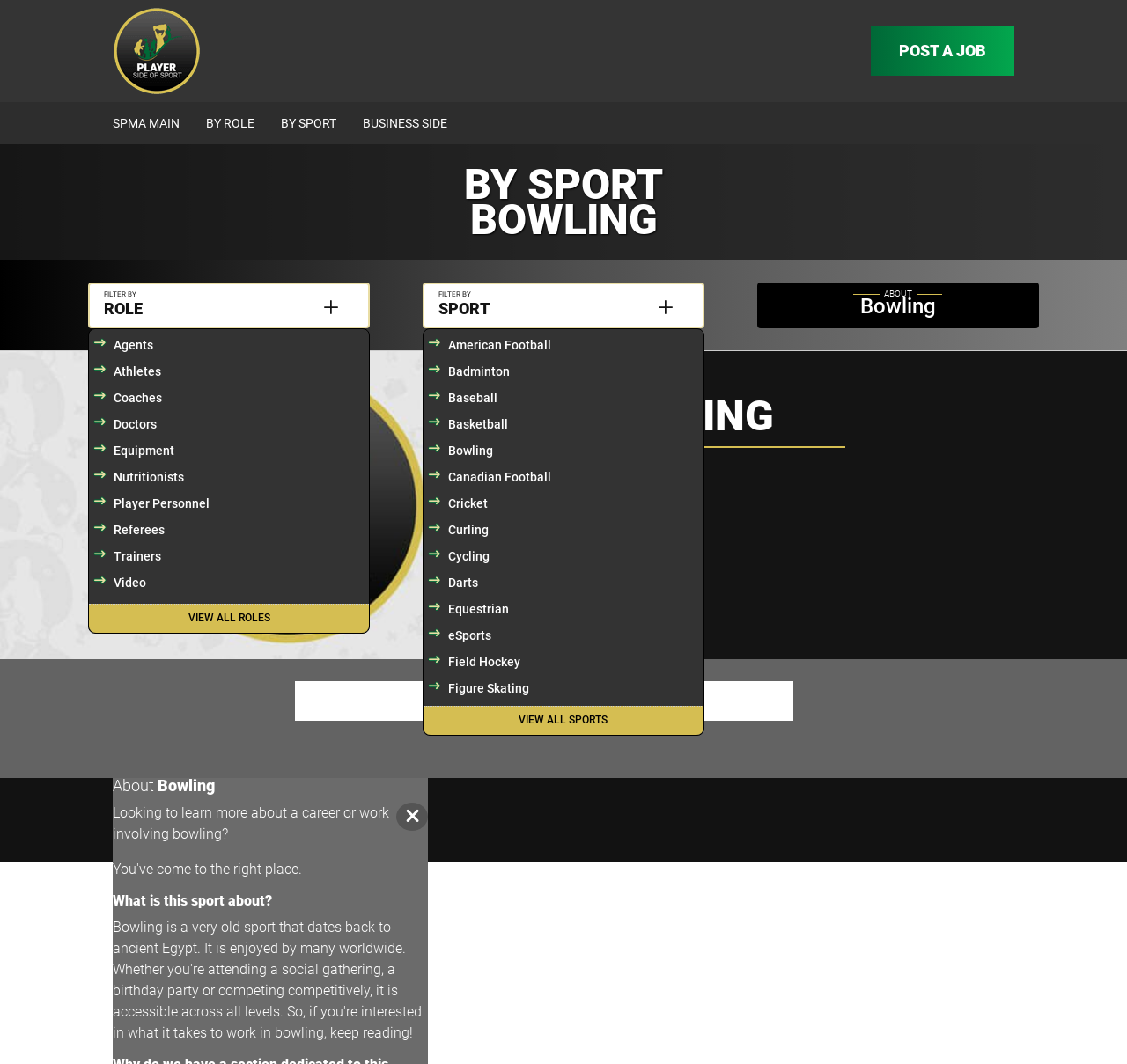How many roles are listed for filtering on this webpage?
Please respond to the question with a detailed and thorough explanation.

By examining the links under the 'FILTER BY ROLE' section, I count 12 different roles listed, including Agents, Athletes, Coaches, and more.